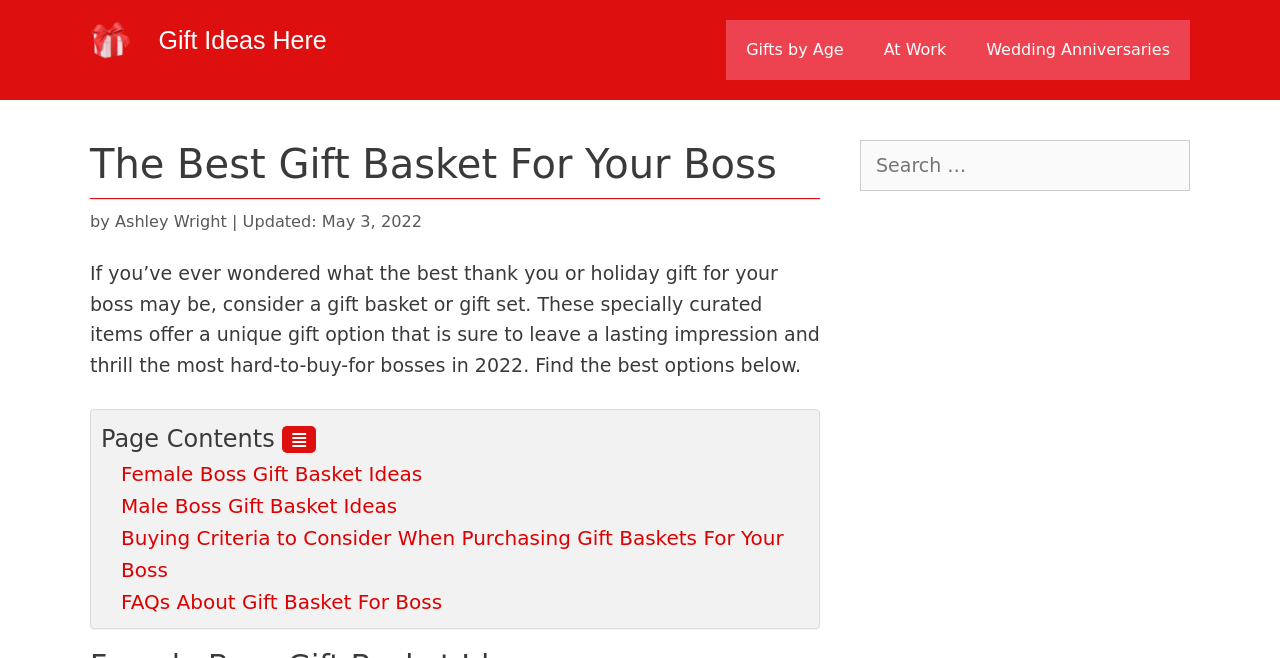What is the purpose of a gift basket for a boss?
Based on the image, answer the question in a detailed manner.

The webpage suggests that gifting a unique gift basket to a boss can leave a lasting impression, implying that the purpose of a gift basket is to make a positive and memorable impact on the boss.